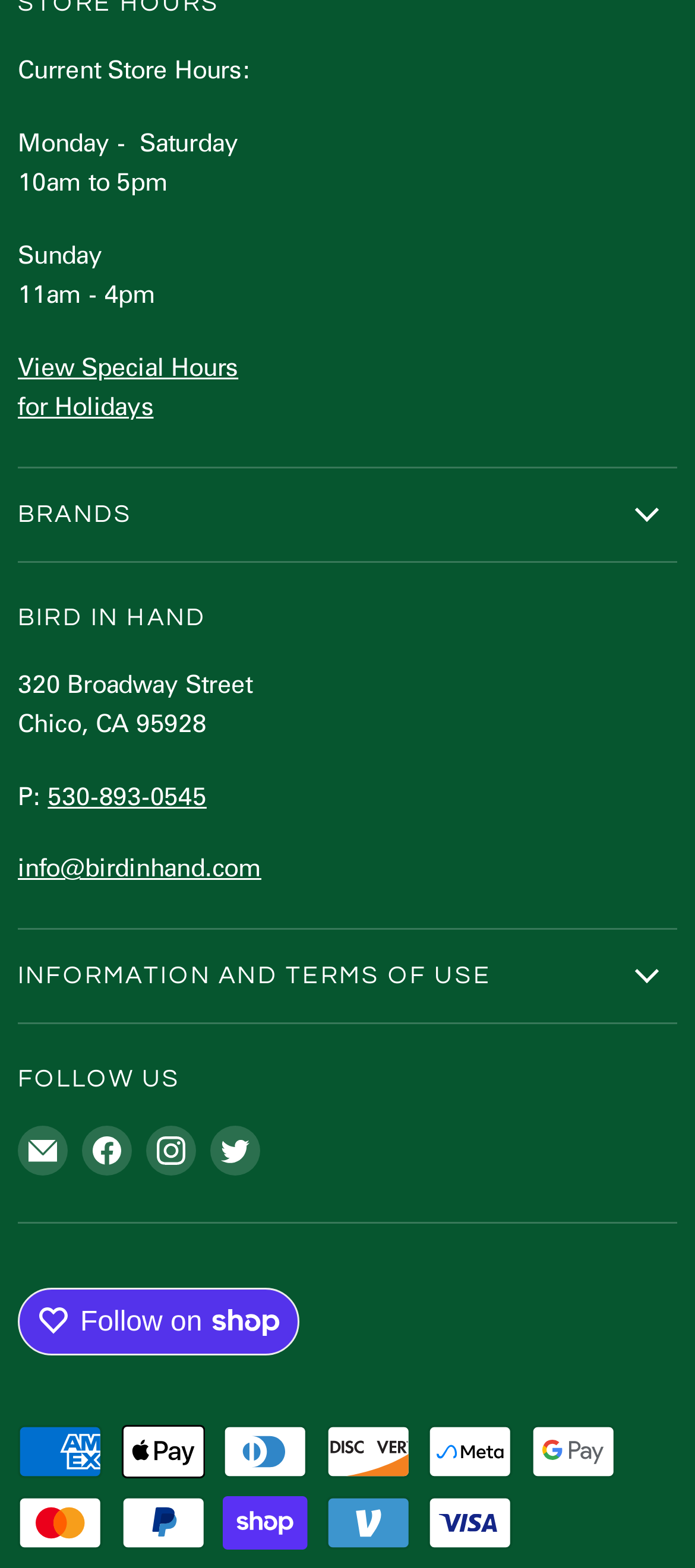Pinpoint the bounding box coordinates of the clickable element to carry out the following instruction: "View special hours for holidays."

[0.026, 0.222, 0.343, 0.269]